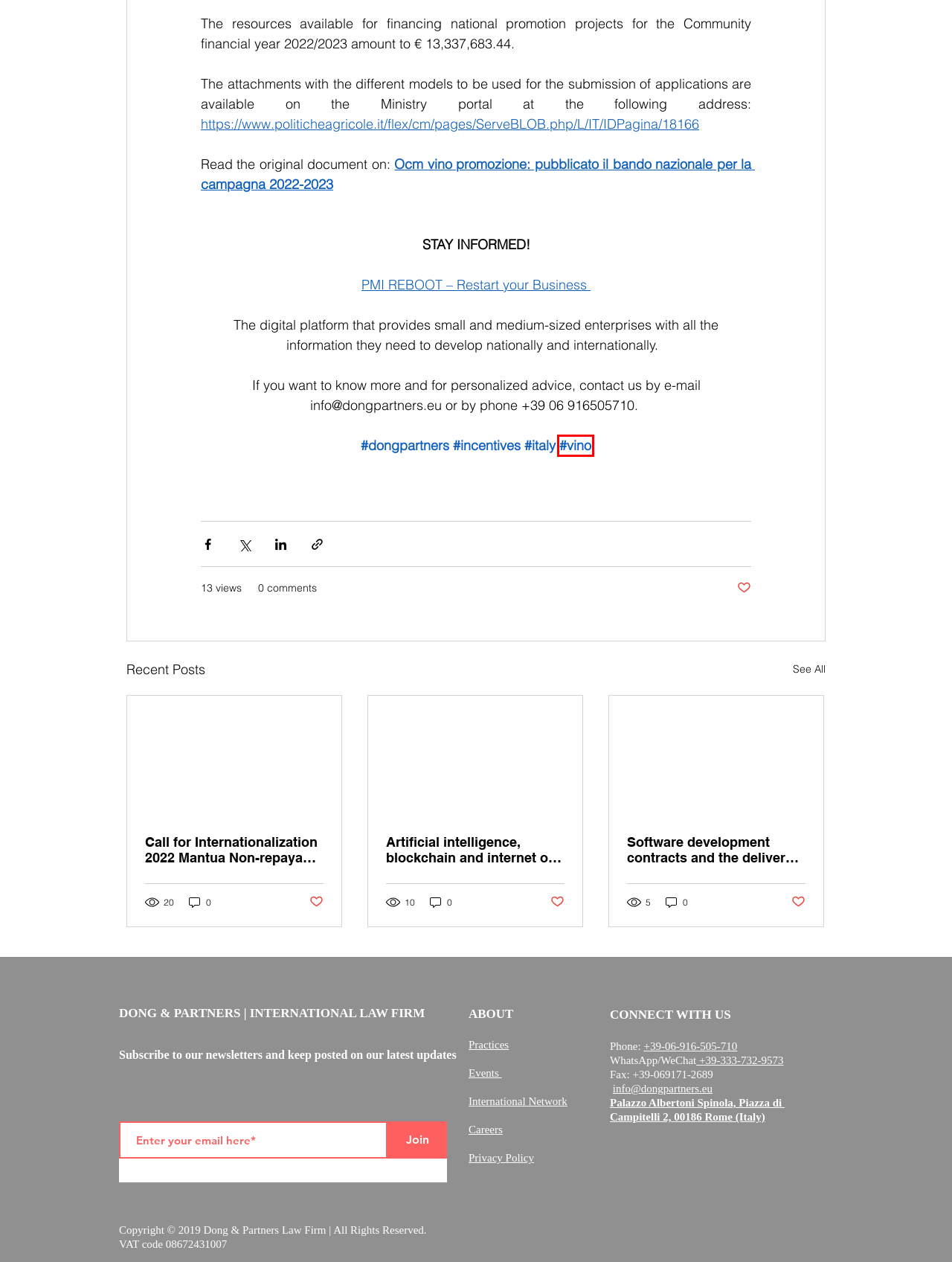Assess the screenshot of a webpage with a red bounding box and determine which webpage description most accurately matches the new page after clicking the element within the red box. Here are the options:
A. Software development contracts and the delivery of source codes in self-employment relationships
B. Call for Internationalization 2022 Mantua Non-repayable grants 50%
C. #dongpartners
D. #italy
E. Ocm vino promozione: pubblicato il bando nazionale per la campagna 2022-2023 - Federvini
F. #vino
G. #incentives
H. Artificial intelligence, blockchain and internet of things: € 45 million call from Mise

F